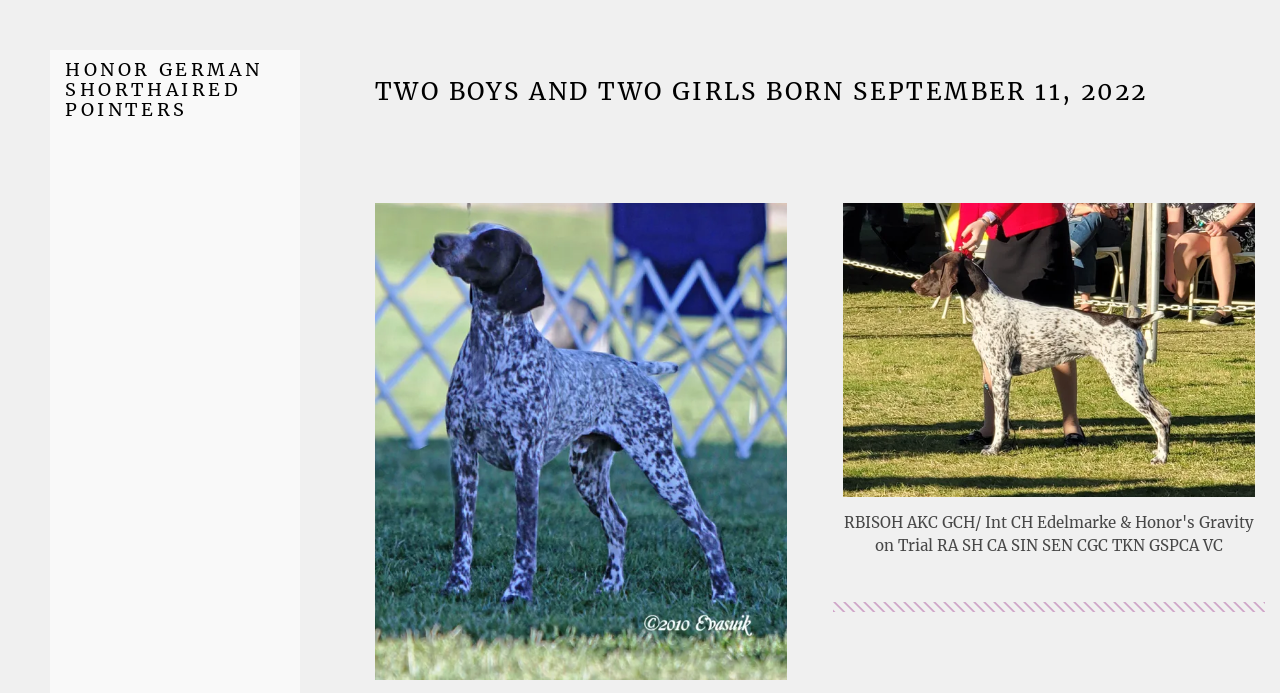Extract the main title from the webpage.

HONOR GERMAN SHORTHAIRED POINTERS